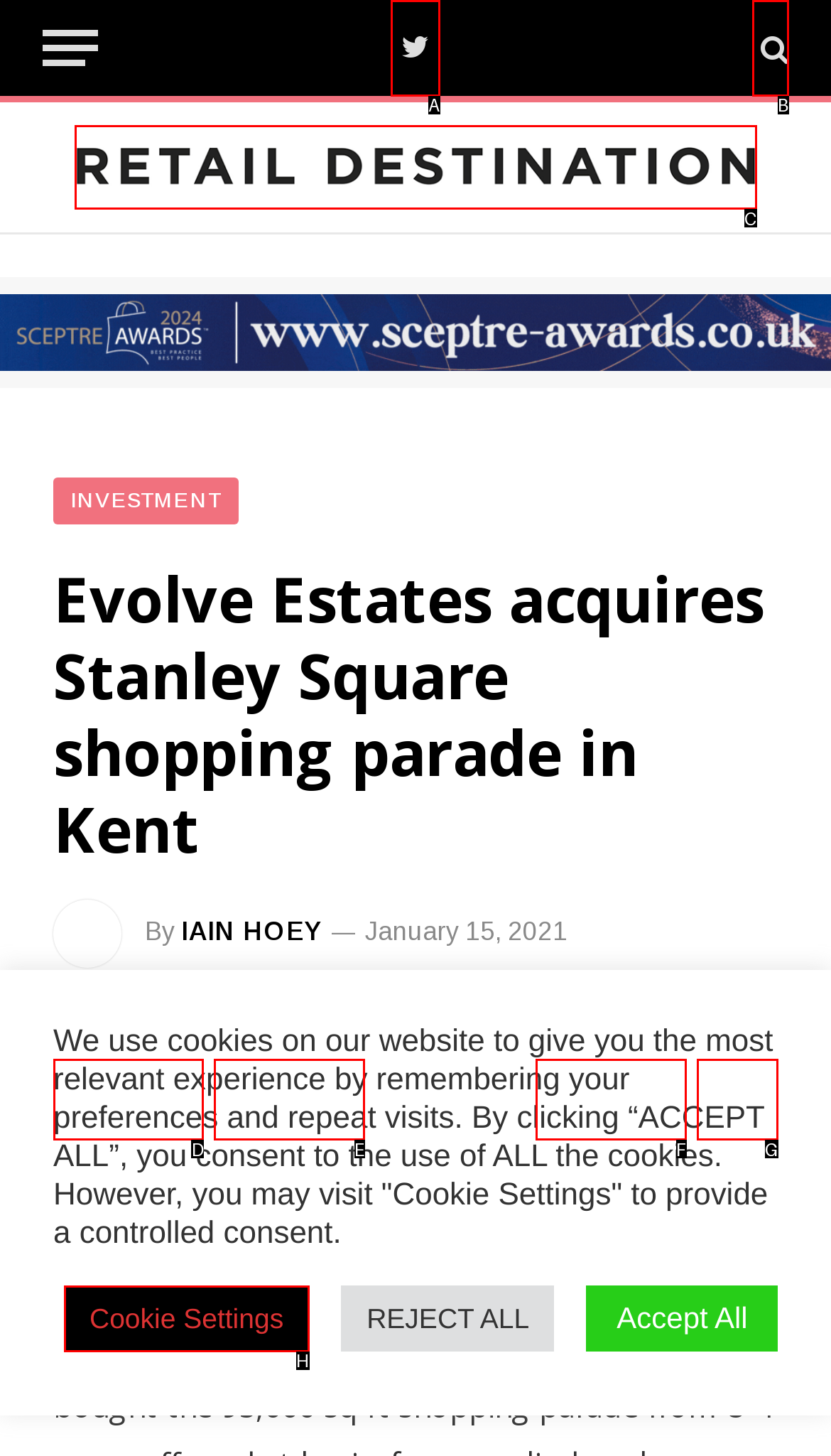With the provided description: LinkedIn, select the most suitable HTML element. Respond with the letter of the selected option.

D